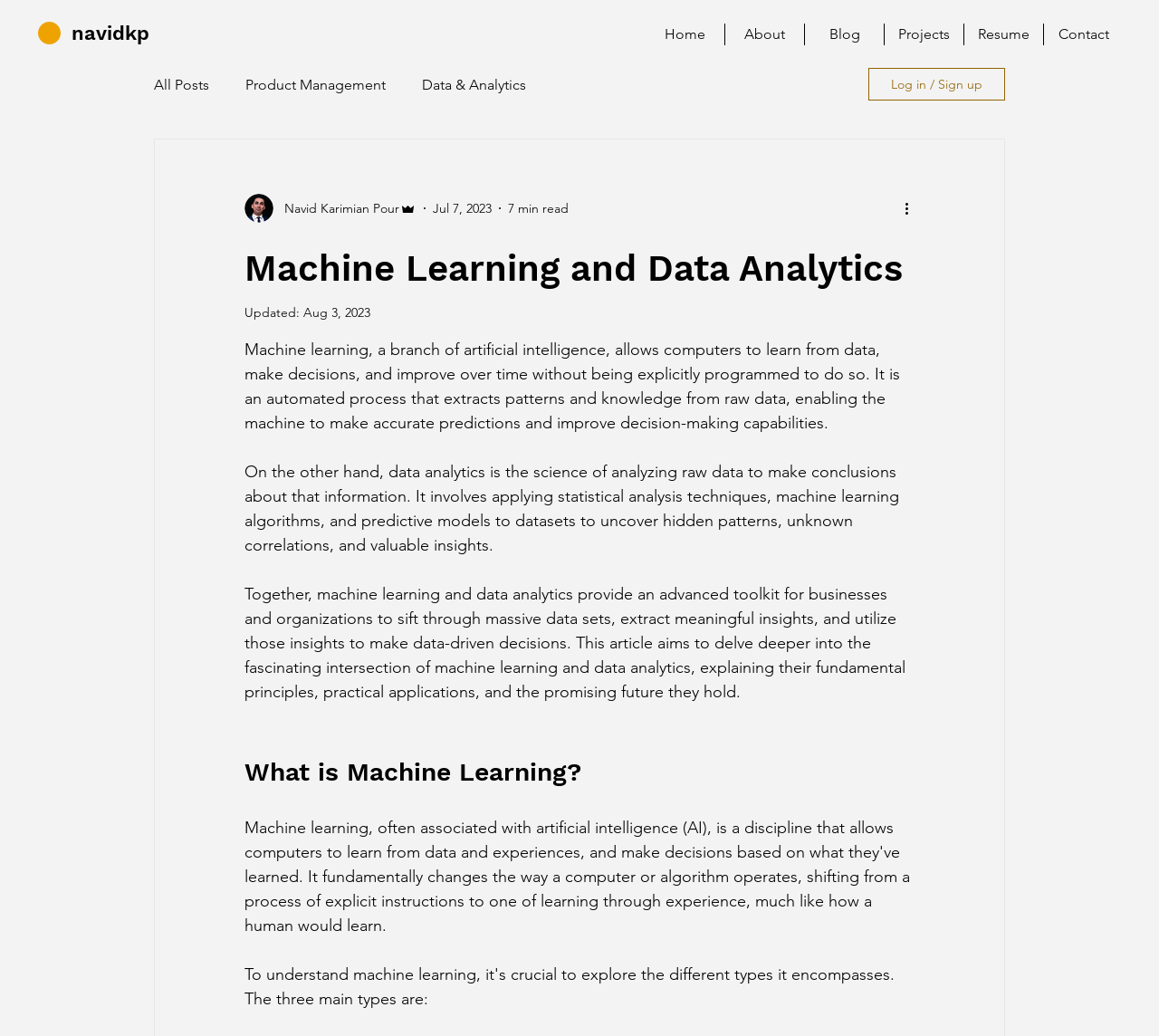Determine the bounding box coordinates (top-left x, top-left y, bottom-right x, bottom-right y) of the UI element described in the following text: Projects

[0.763, 0.023, 0.831, 0.044]